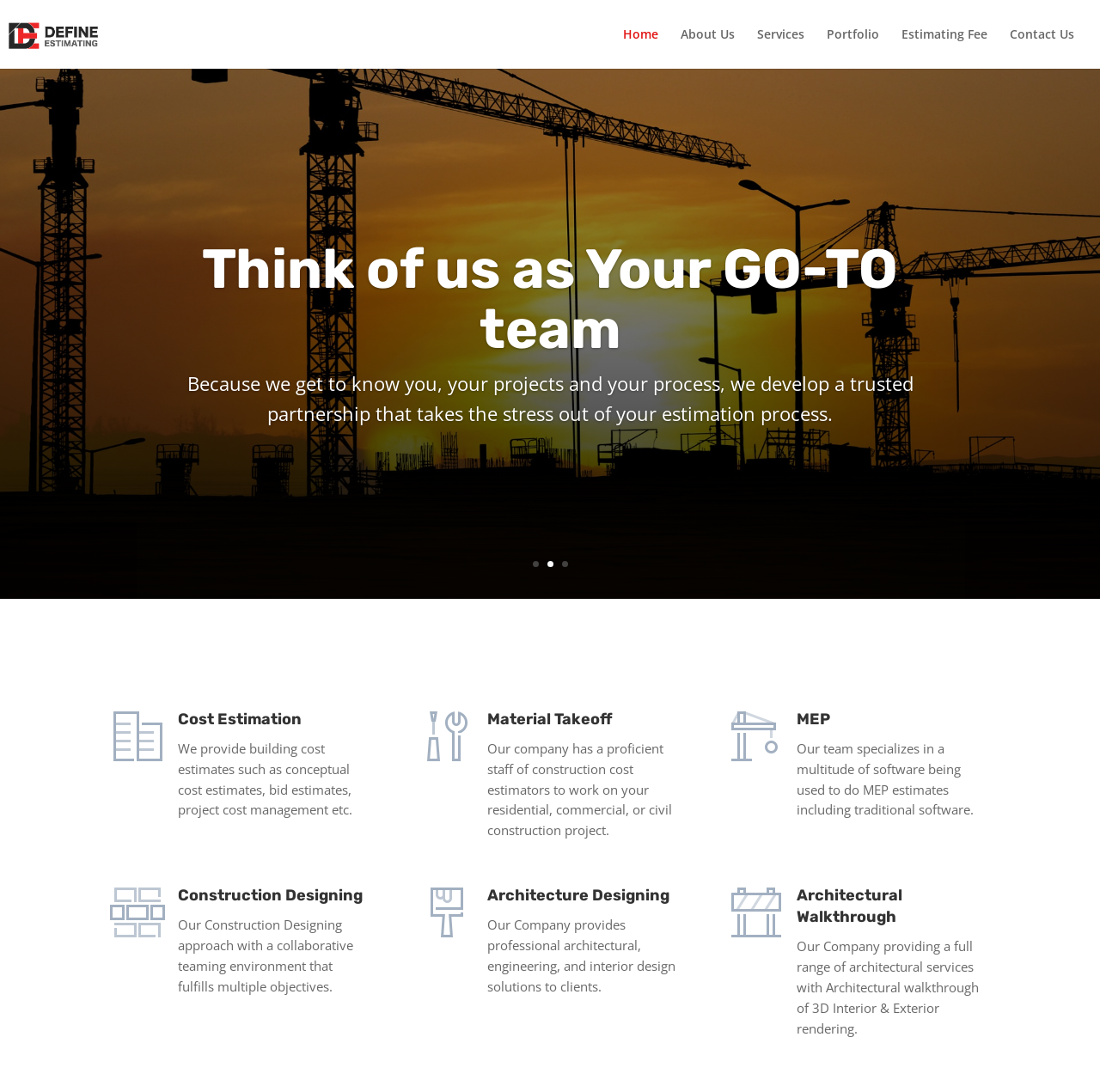Respond with a single word or phrase for the following question: 
What is the company's approach to construction designing?

Collaborative teaming environment